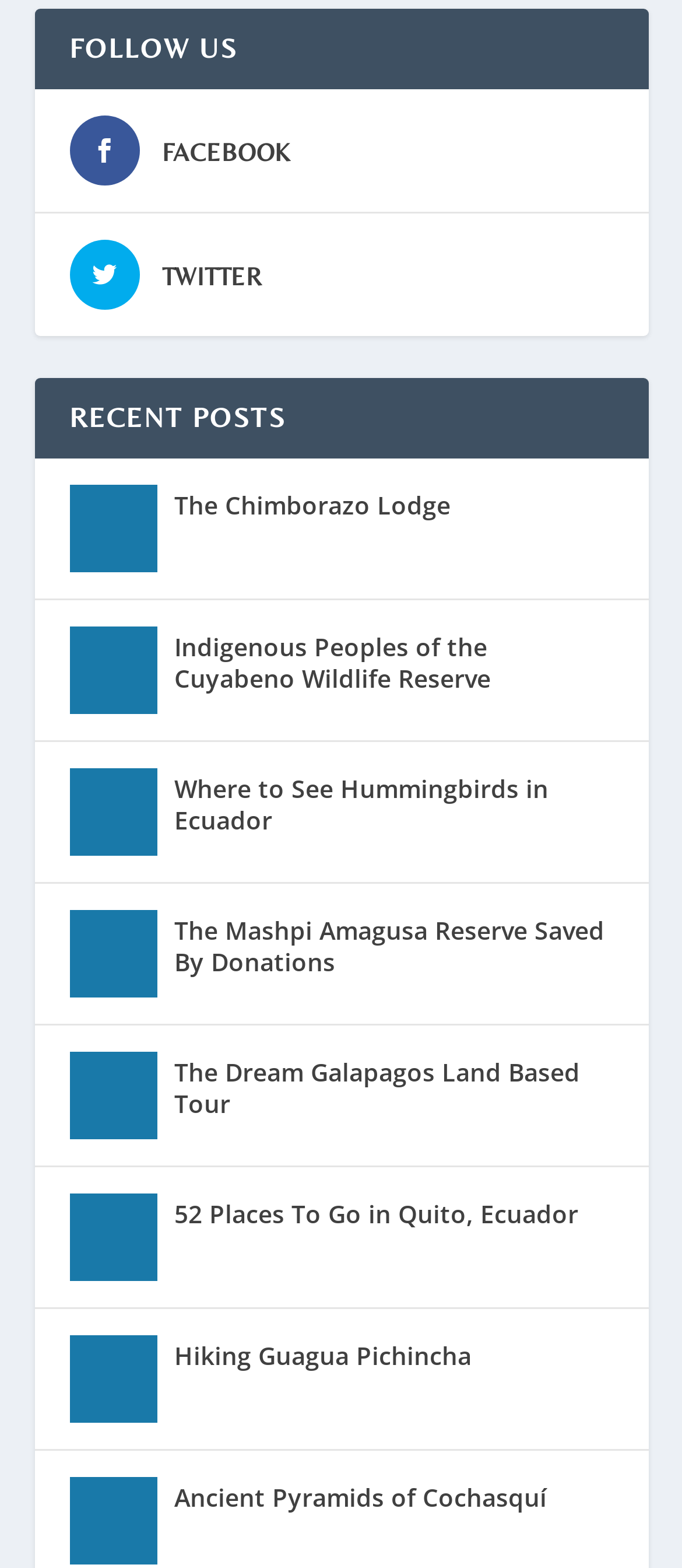Could you determine the bounding box coordinates of the clickable element to complete the instruction: "browse CATEGORIES"? Provide the coordinates as four float numbers between 0 and 1, i.e., [left, top, right, bottom].

None